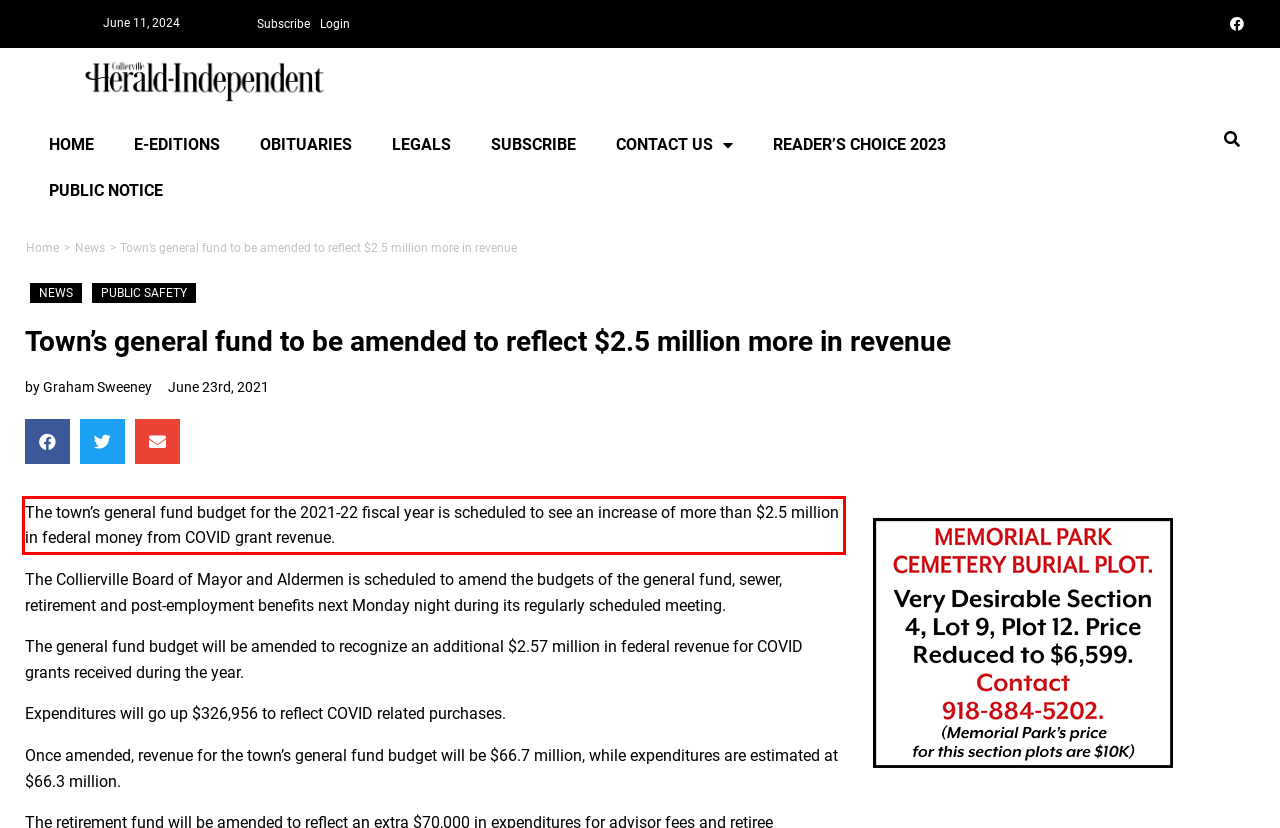Given a webpage screenshot, identify the text inside the red bounding box using OCR and extract it.

The town’s general fund budget for the 2021-22 fiscal year is scheduled to see an increase of more than $2.5 million in federal money from COVID grant revenue.